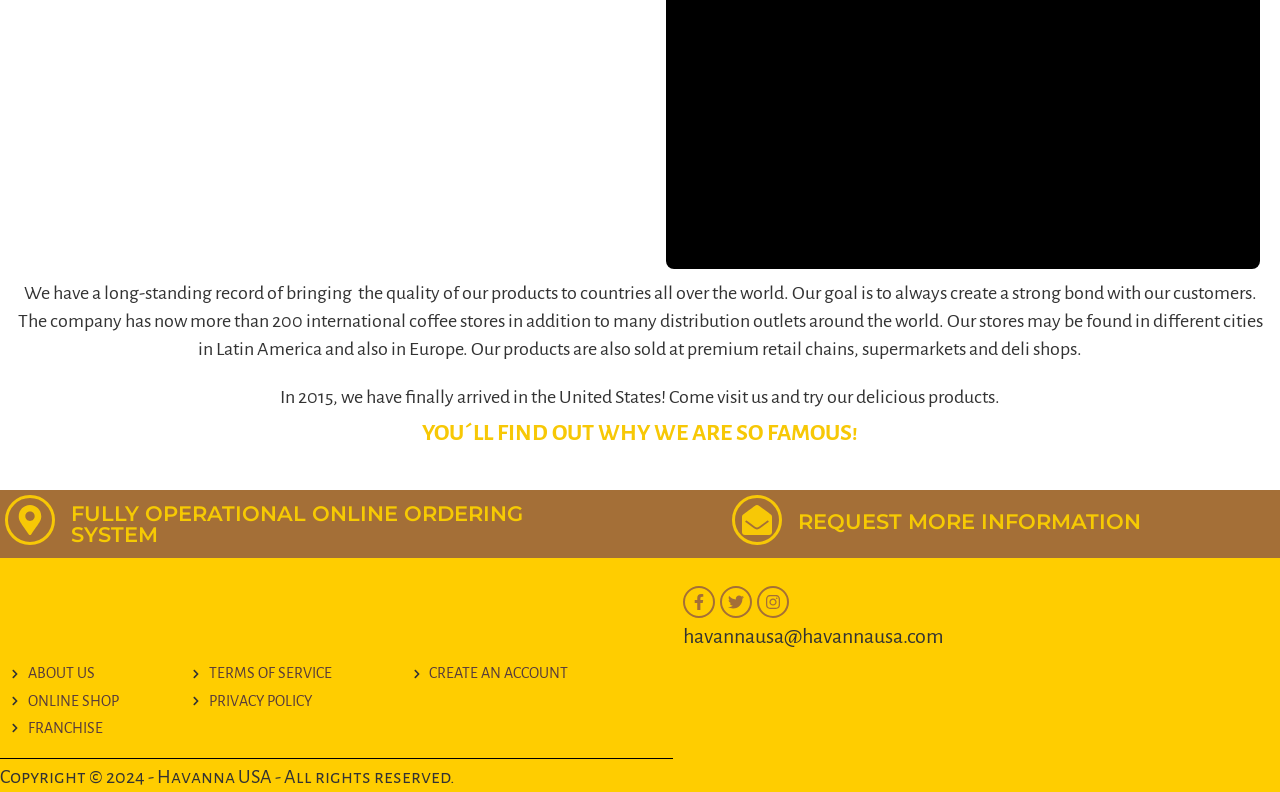Using a single word or phrase, answer the following question: 
What is the name of the online ordering system?

Fully operational online ordering system